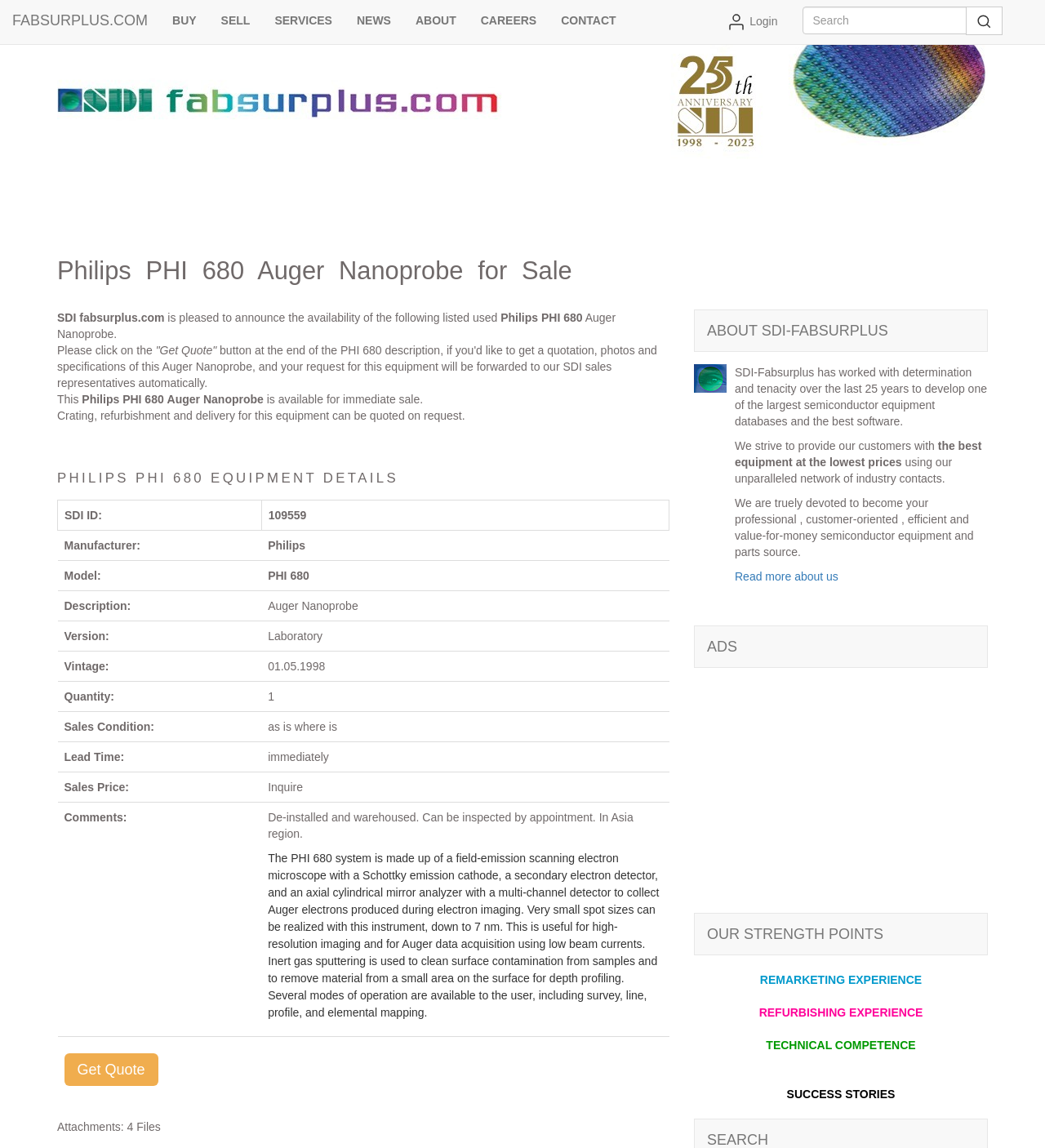Can you give a comprehensive explanation to the question given the content of the image?
What is the model of the Philips Auger Nanoprobe?

The model of the Philips Auger Nanoprobe can be found in the equipment details table, where the 'Model:' column has the value 'PHI 680'.